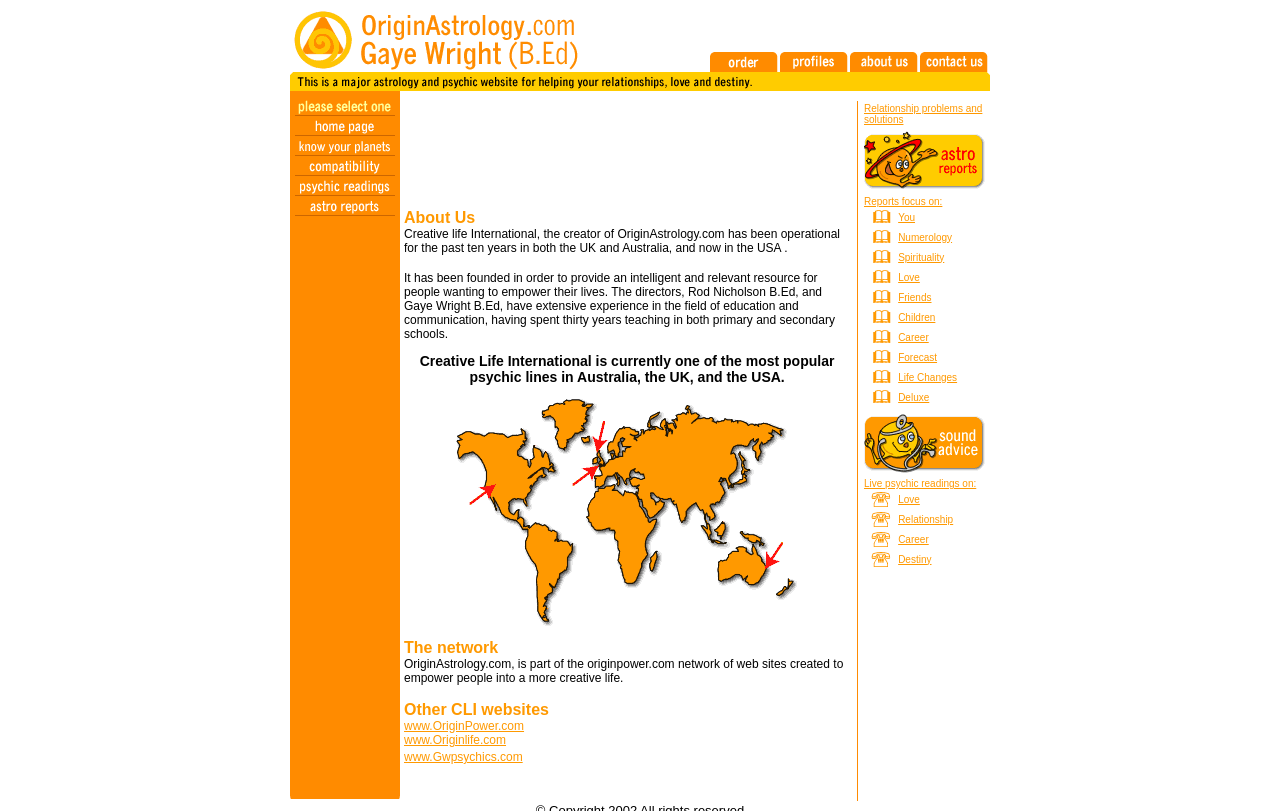Locate the bounding box coordinates of the element that needs to be clicked to carry out the instruction: "Click the link to learn about spirituality". The coordinates should be given as four float numbers ranging from 0 to 1, i.e., [left, top, right, bottom].

[0.227, 0.154, 0.312, 0.175]